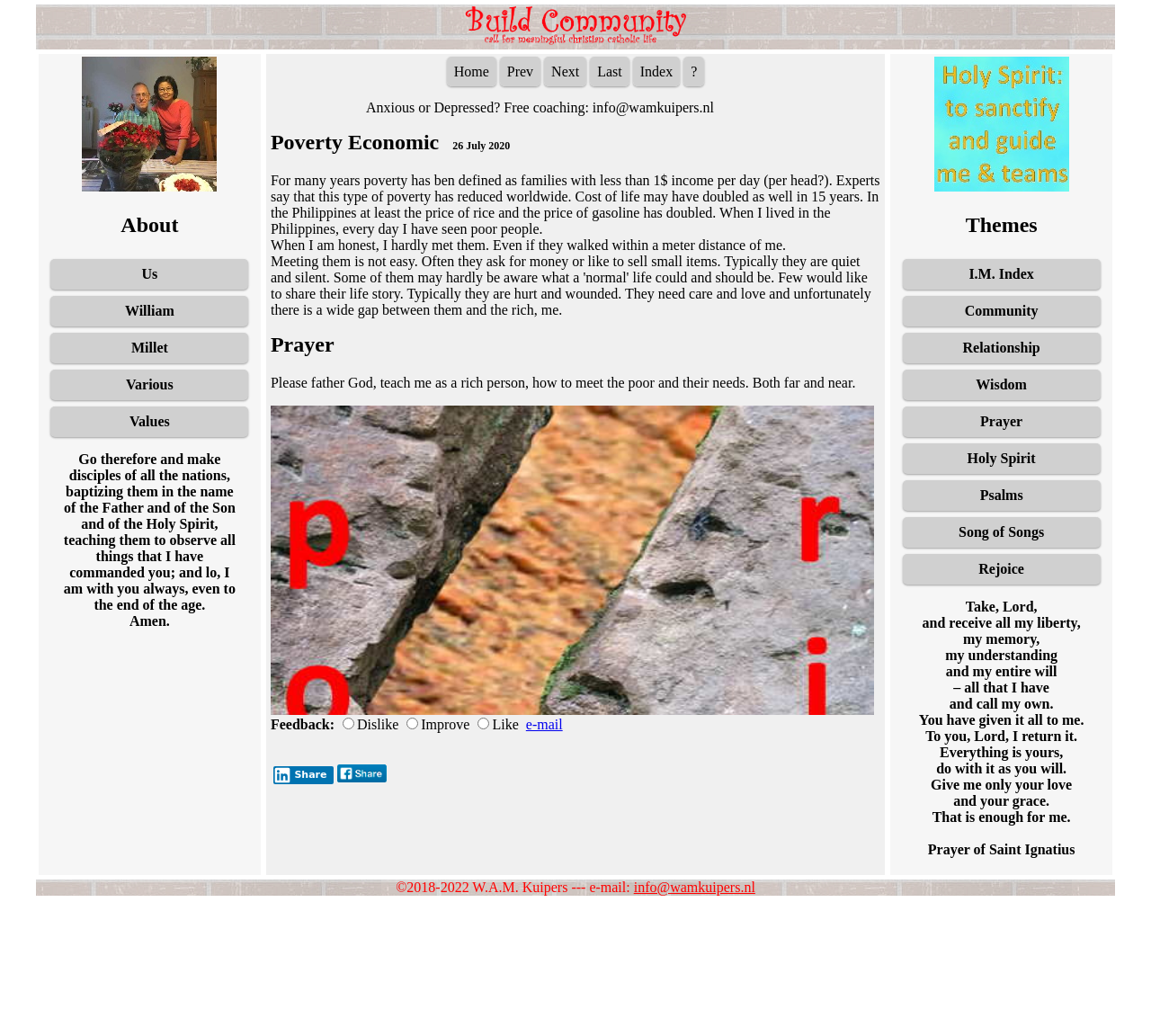What is the purpose of the 'Feedback' section?
Please answer the question with as much detail and depth as you can.

The purpose of the 'Feedback' section is to allow users to rate the article, as it contains options to 'Dislike', 'Improve', or 'Like' the article.